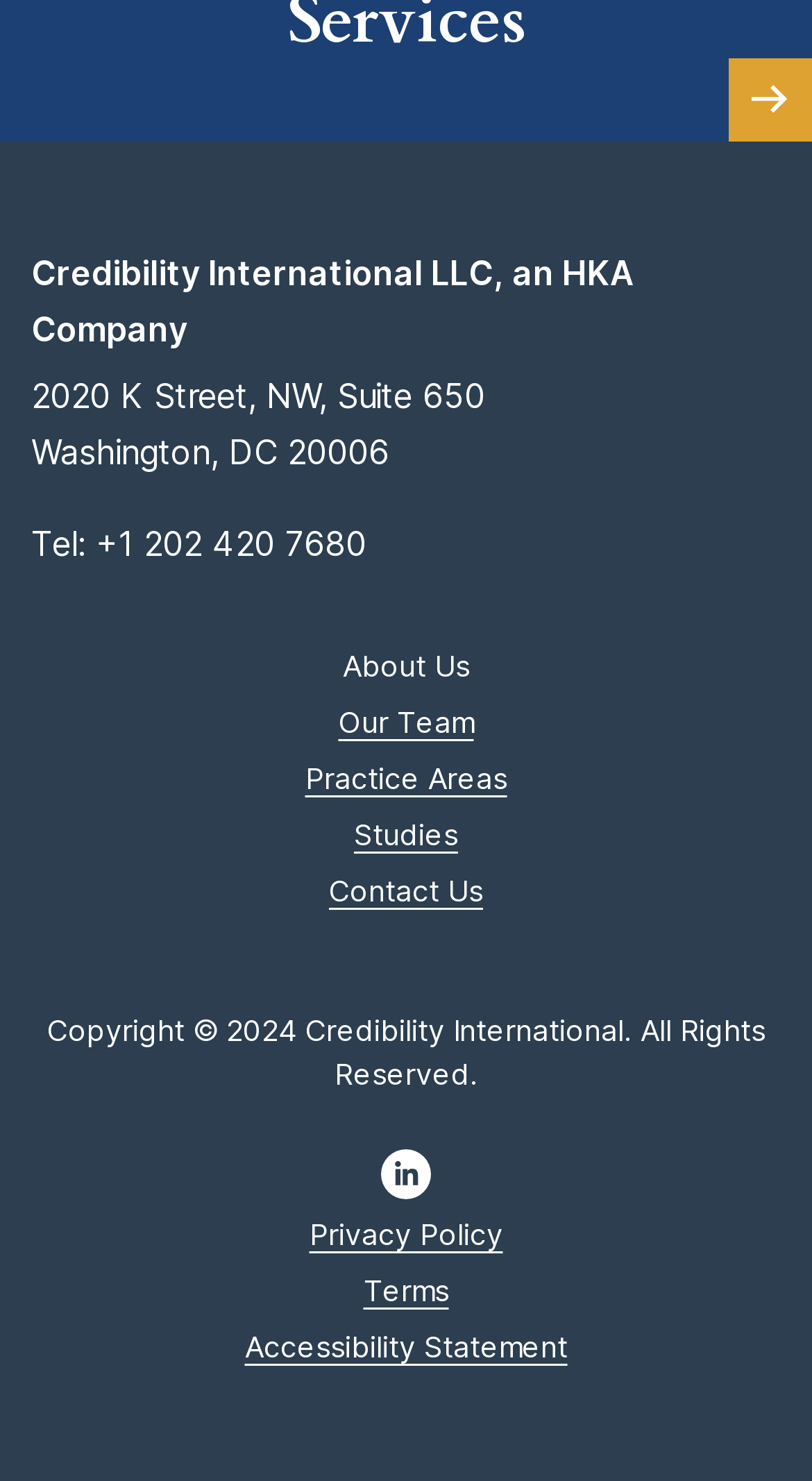What is the address of the company?
Answer the question with a single word or phrase by looking at the picture.

2020 K Street, NW, Suite 650, Washington, DC 20006